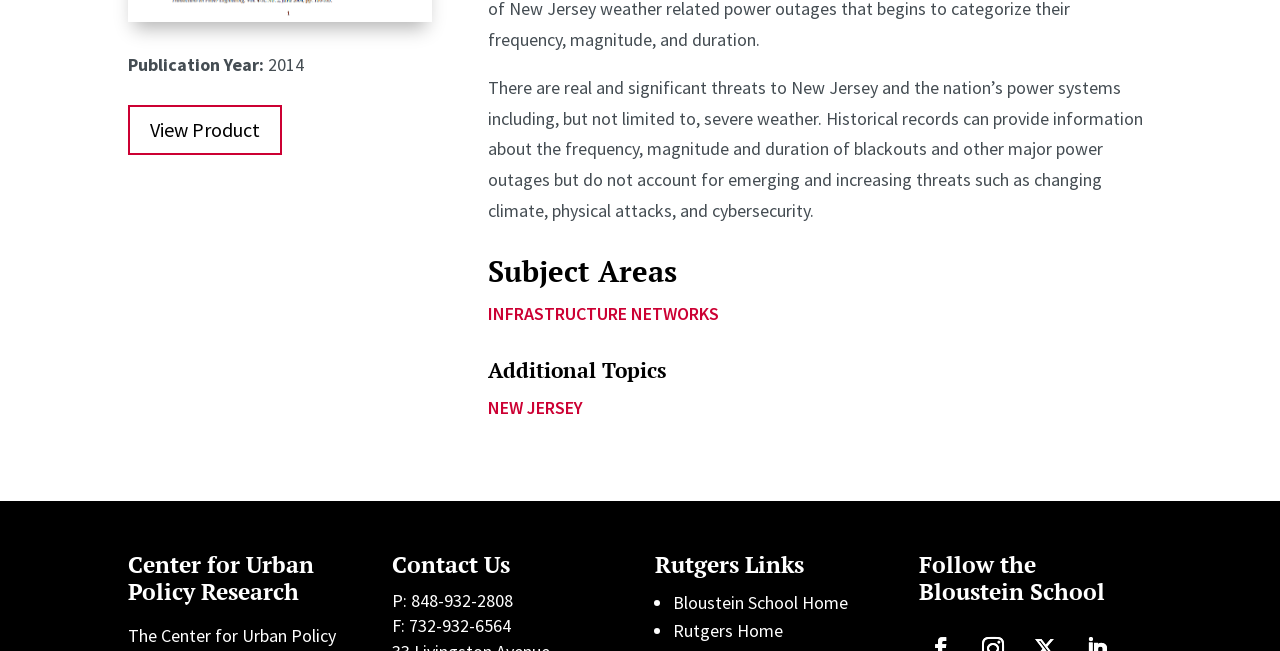Given the element description, predict the bounding box coordinates in the format (top-left x, top-left y, bottom-right x, bottom-right y). Make sure all values are between 0 and 1. Here is the element description: Bloustein School Home

[0.526, 0.908, 0.663, 0.943]